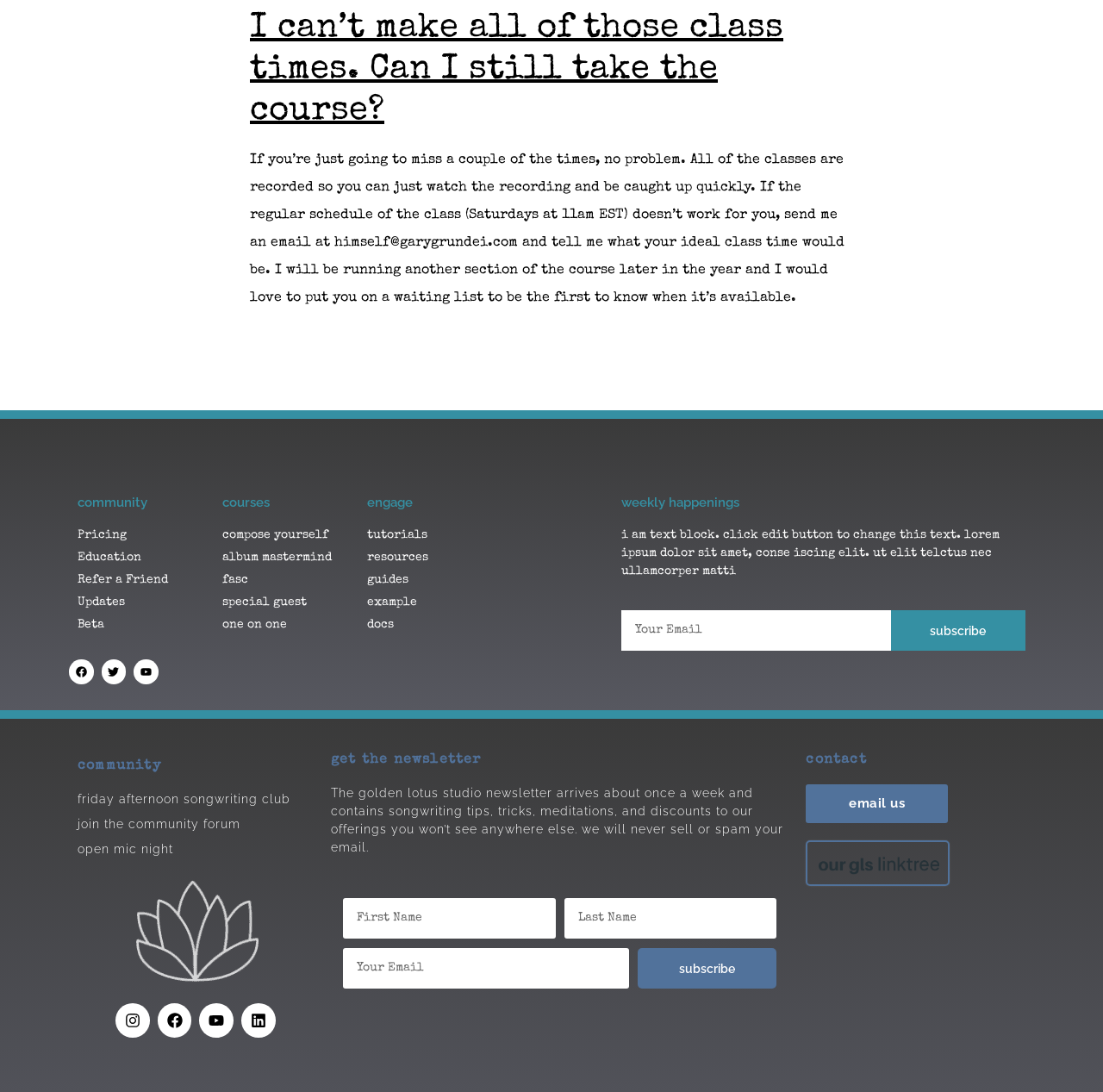Please identify the bounding box coordinates of the area that needs to be clicked to follow this instruction: "Subscribe to the newsletter".

[0.311, 0.869, 0.571, 0.906]